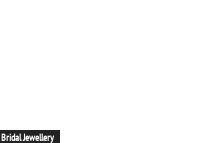Based on the image, provide a detailed response to the question:
What is the purpose of the content?

The purpose of the content is to provide inspiration and a curated selection of jewelry to enhance bridal beauty, as stated in the caption, implying that the content aims to help brides find the perfect jewelry for their special day.